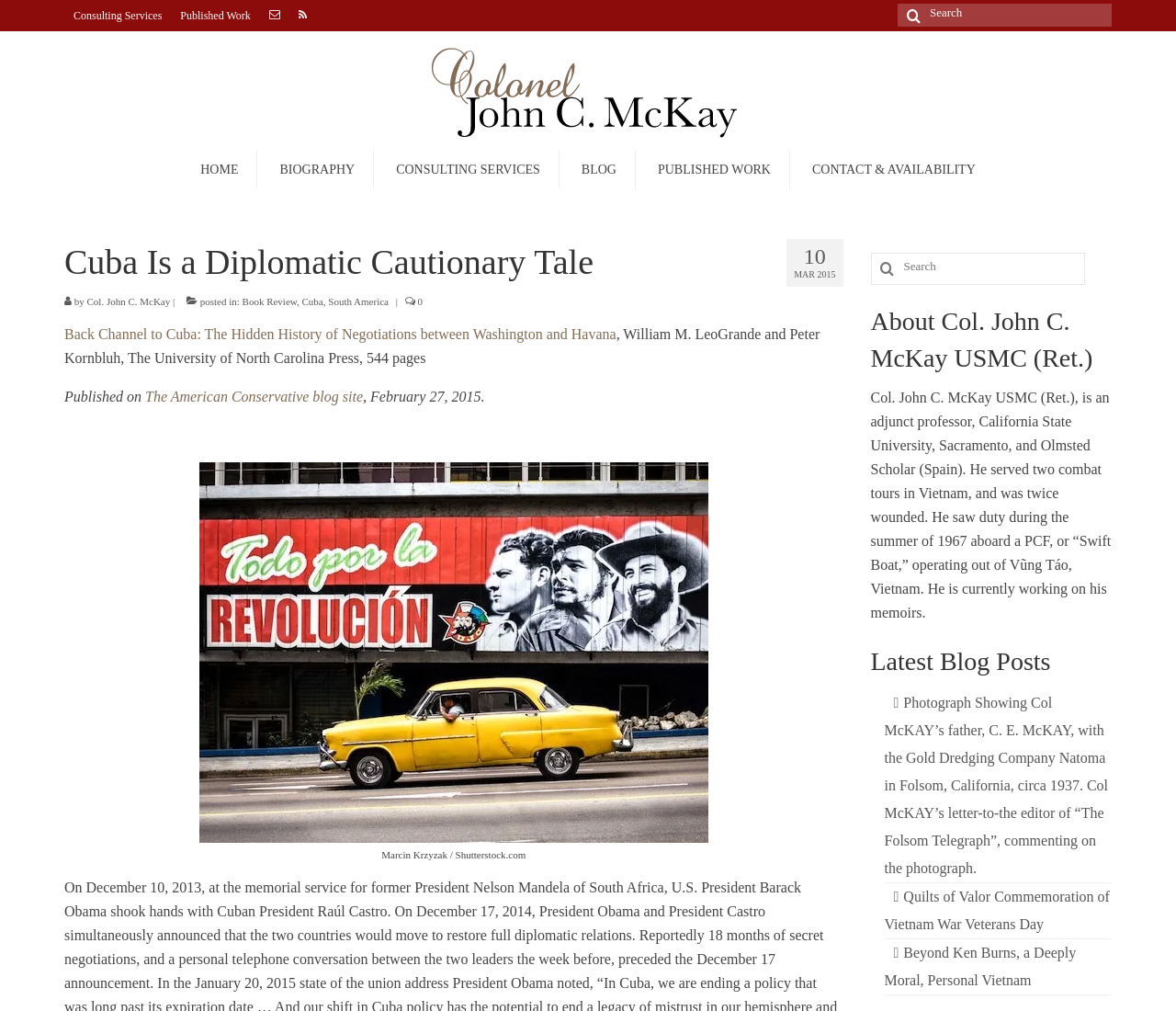Locate the bounding box coordinates of the element that needs to be clicked to carry out the instruction: "Read the biography of Colonel John C. McKay". The coordinates should be given as four float numbers ranging from 0 to 1, i.e., [left, top, right, bottom].

[0.222, 0.149, 0.317, 0.186]